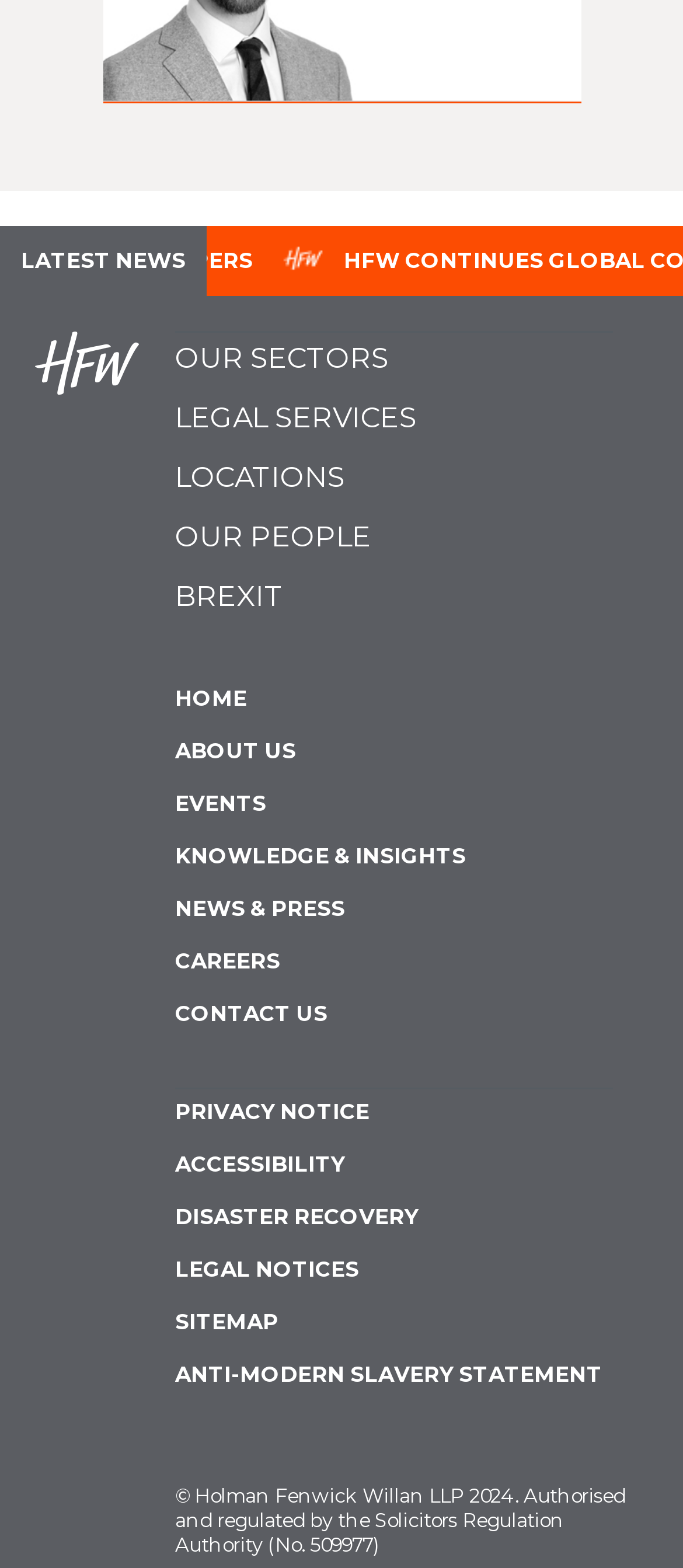Locate the bounding box coordinates of the element that should be clicked to fulfill the instruction: "check knowledge and insights".

[0.256, 0.537, 0.897, 0.571]